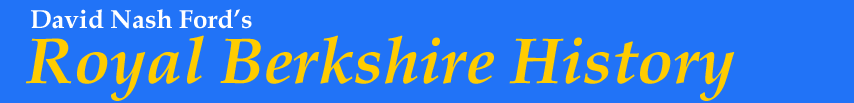What is the significance of Berkshire?
Based on the visual content, answer with a single word or a brief phrase.

Historical significance